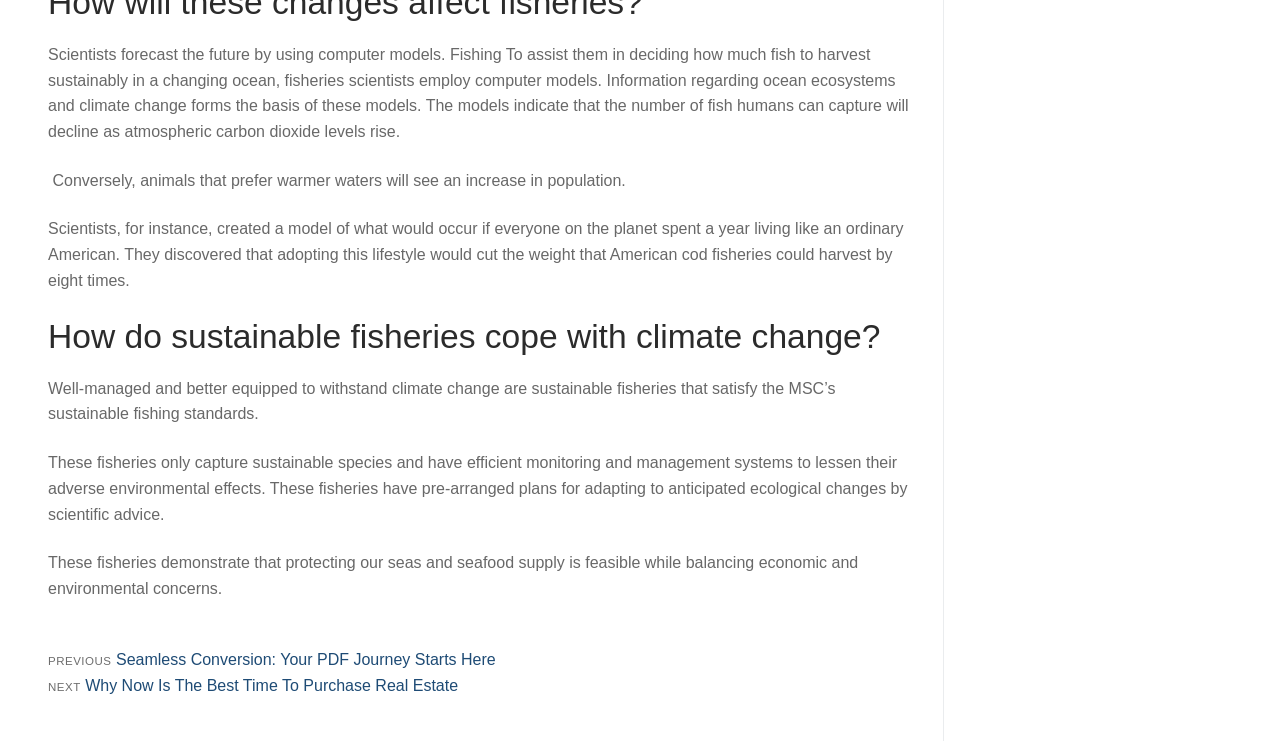Analyze the image and give a detailed response to the question:
What do fisheries scientists use to decide how much fish to harvest?

According to the text, fisheries scientists employ computer models to assist them in deciding how much fish to harvest sustainably in a changing ocean. These models are based on information regarding ocean ecosystems and climate change.